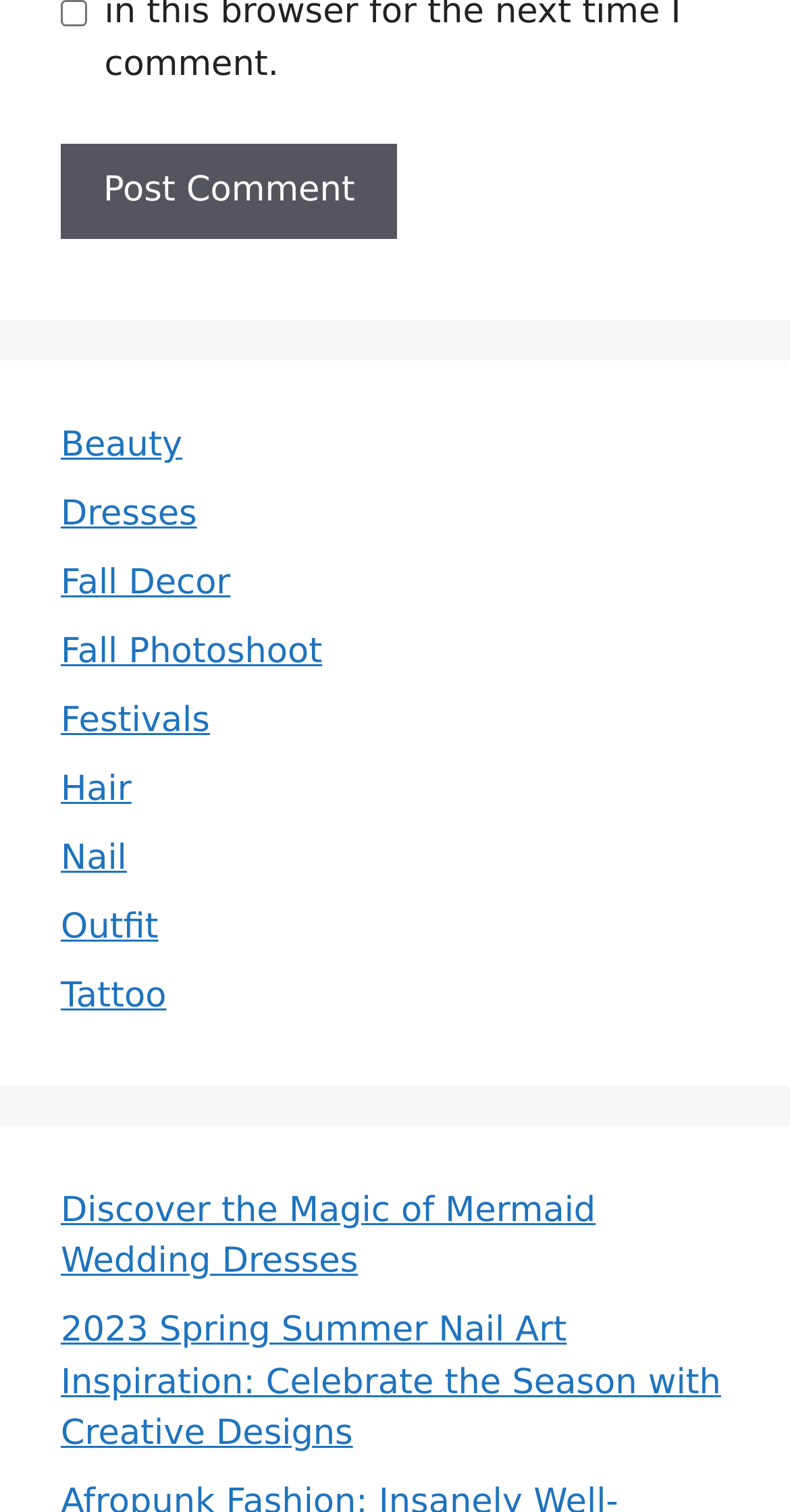How many articles are listed?
Can you give a detailed and elaborate answer to the question?

I counted the number of article links under the complementary element, which are 'Discover the Magic of Mermaid Wedding Dresses' and '2023 Spring Summer Nail Art Inspiration: Celebrate the Season with Creative Designs'. There are two article links listed.